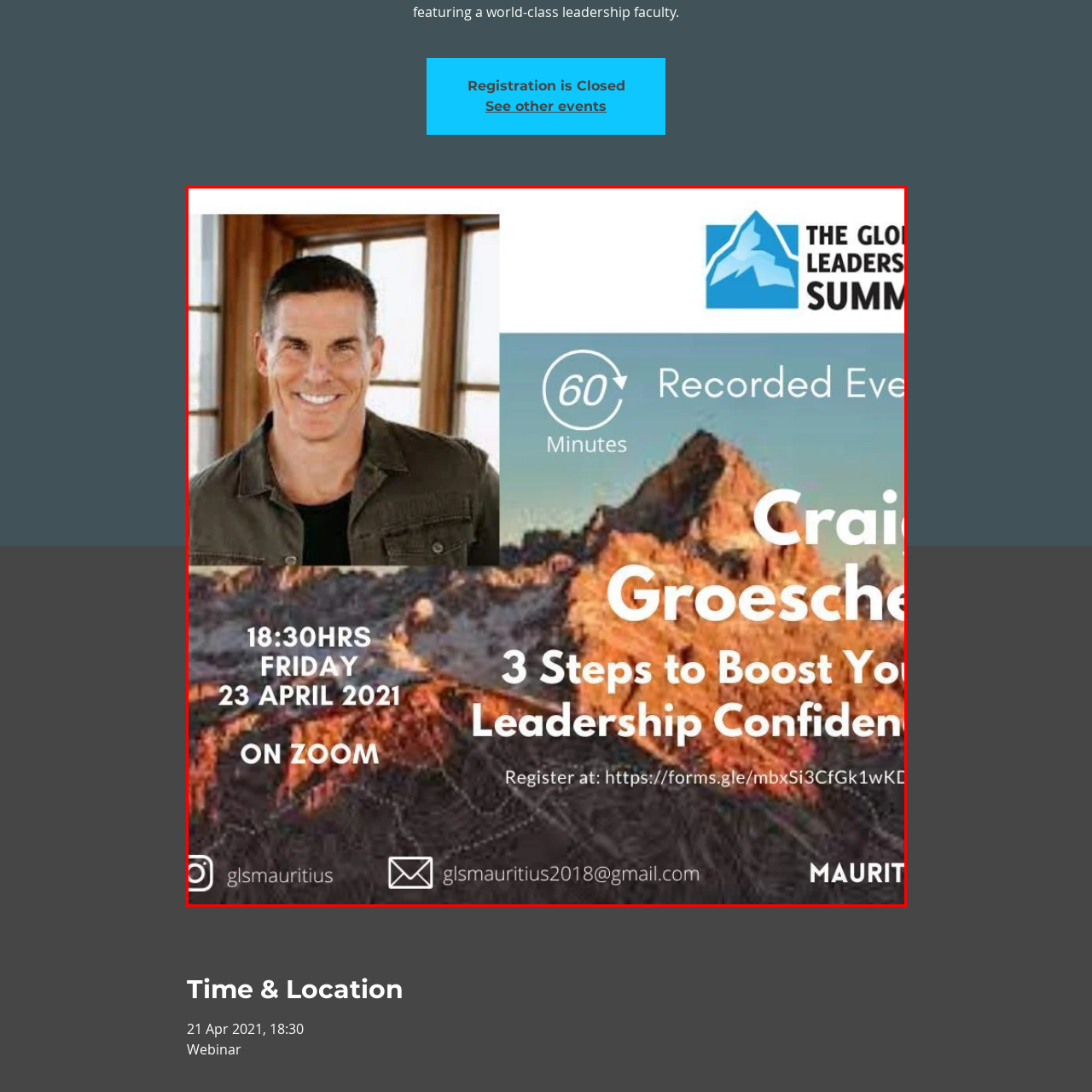What platform will the webinar take place on?
View the portion of the image encircled by the red bounding box and give a one-word or short phrase answer.

Zoom